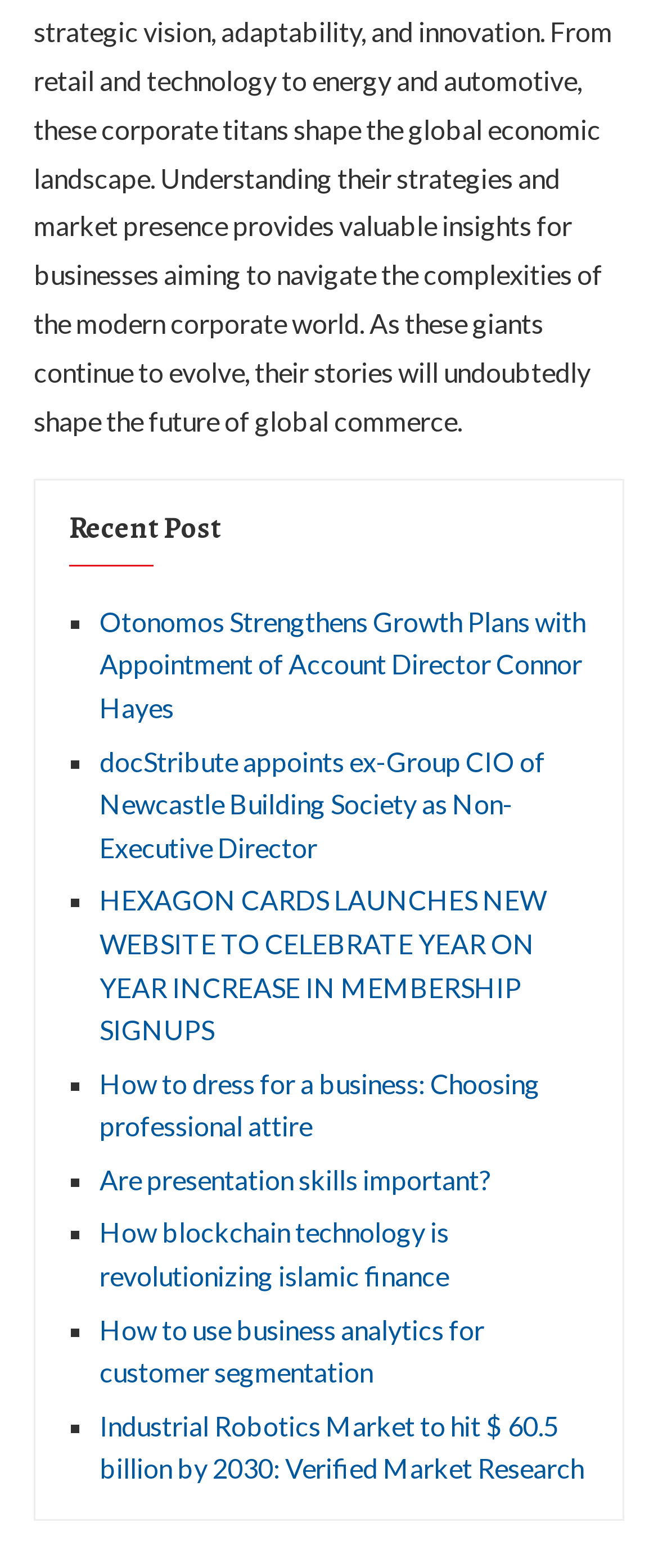Determine the bounding box coordinates of the area to click in order to meet this instruction: "Search for something".

None